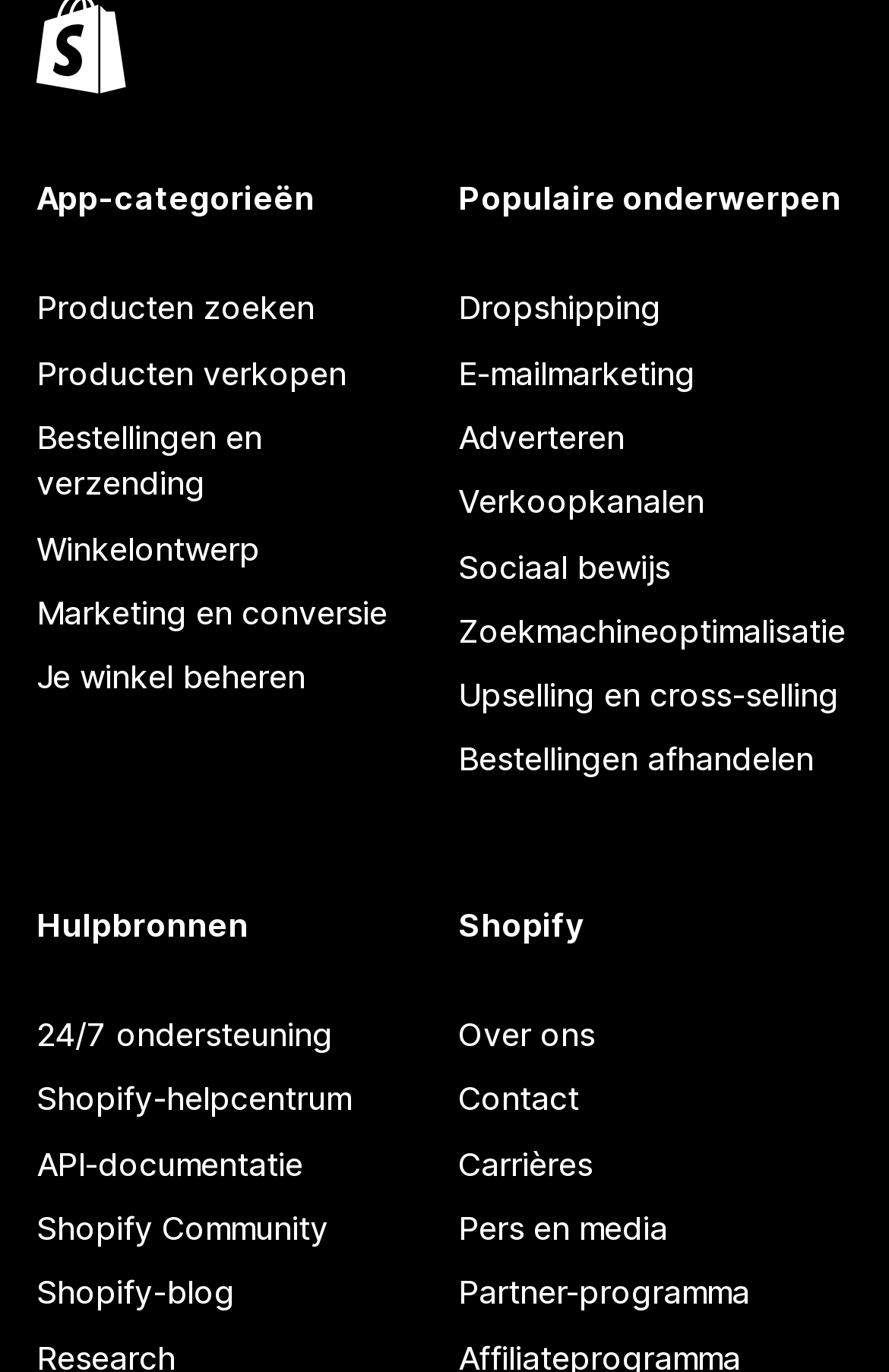What is the main category of the webpage?
Please provide a comprehensive answer based on the information in the image.

Based on the various links and headings on the webpage, it appears to be related to e-commerce, with categories such as 'App-categorieën', 'Producten zoeken', 'Bestellingen en verzending', and 'Winkelontwerp', which are all relevant to online shopping and store management.